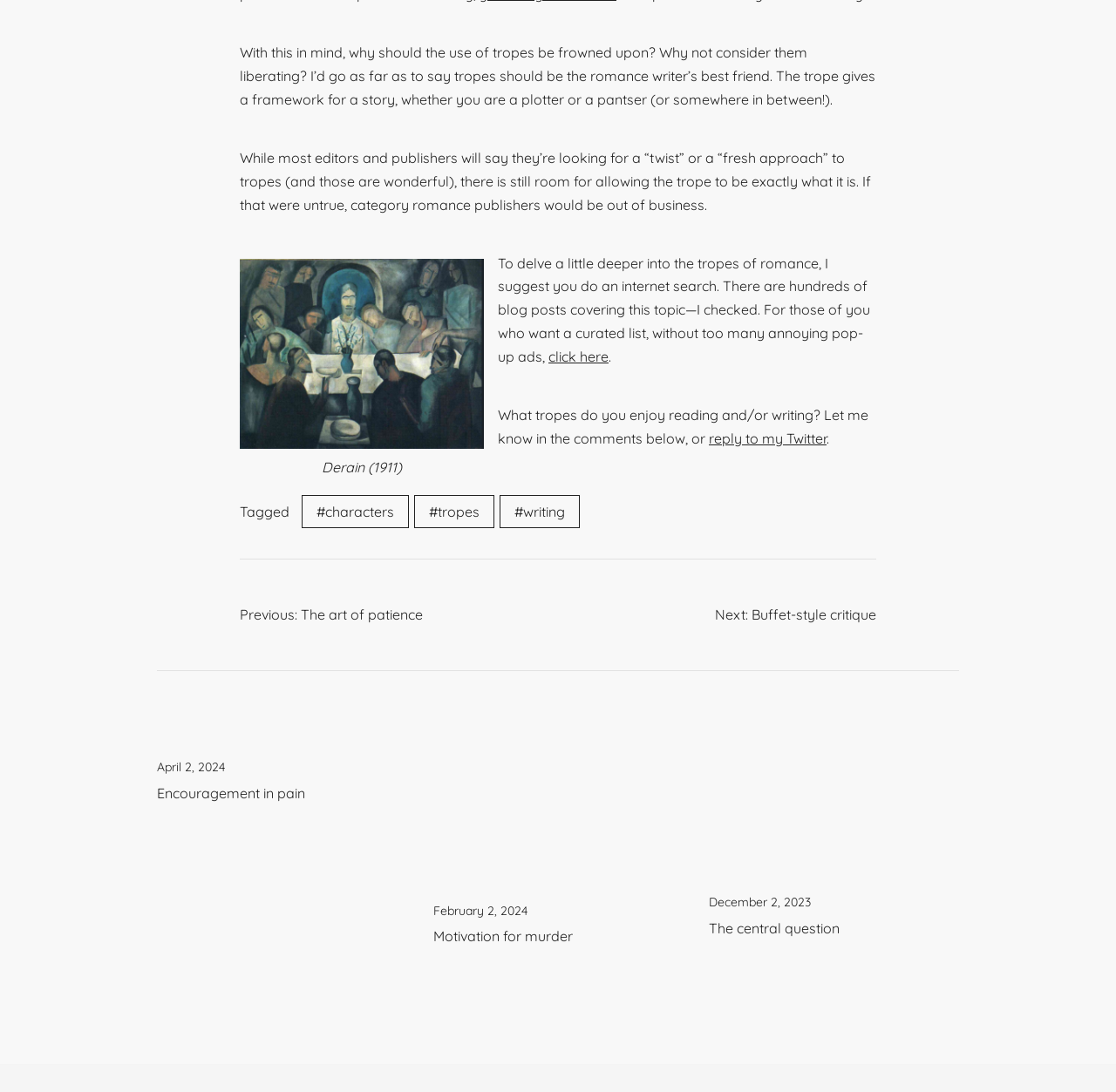Bounding box coordinates are specified in the format (top-left x, top-left y, bottom-right x, bottom-right y). All values are floating point numbers bounded between 0 and 1. Please provide the bounding box coordinate of the region this sentence describes: The central question

[0.635, 0.842, 0.753, 0.858]